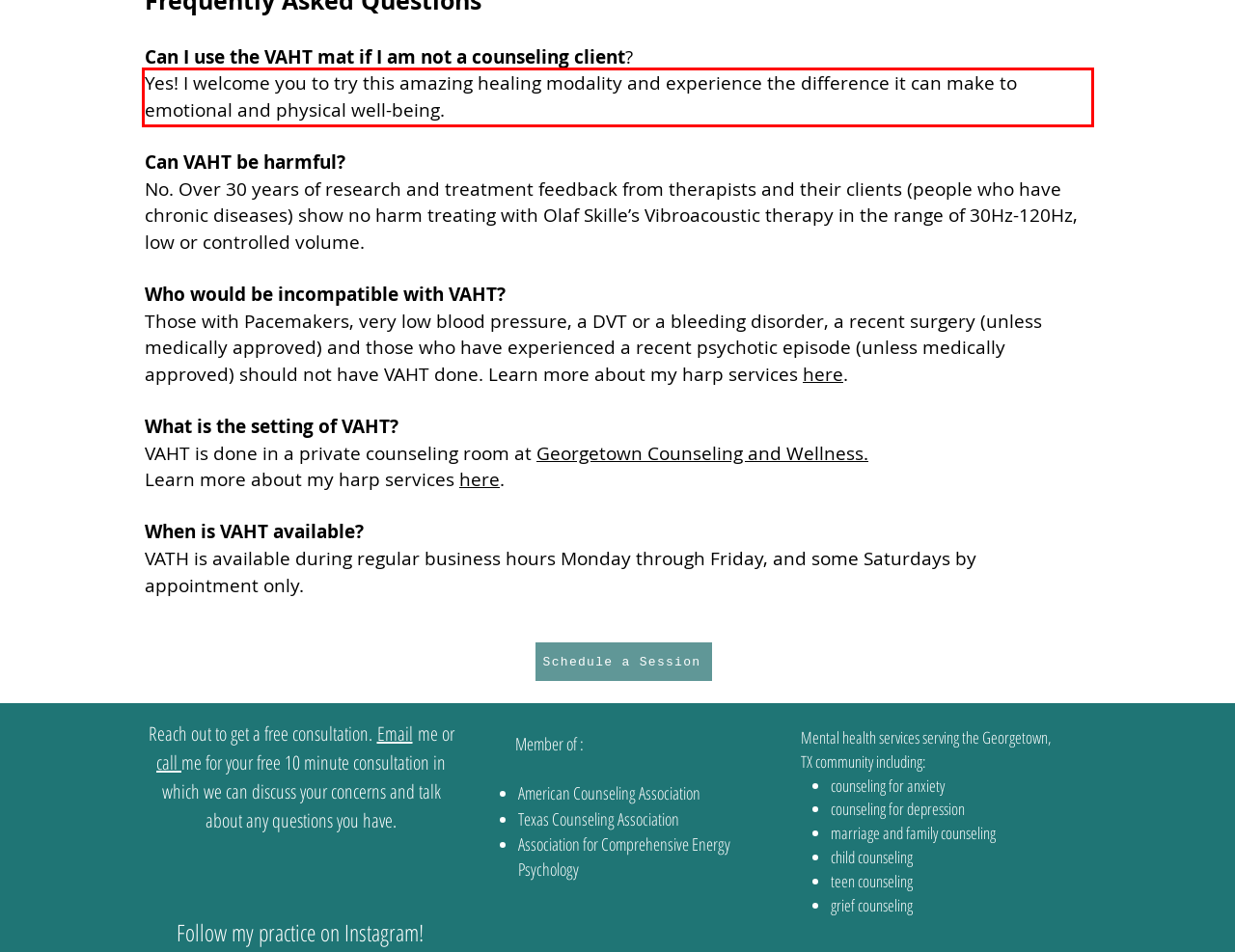From the provided screenshot, extract the text content that is enclosed within the red bounding box.

Yes! I welcome you to try this amazing healing modality and experience the difference it can make to emotional and physical well-being.